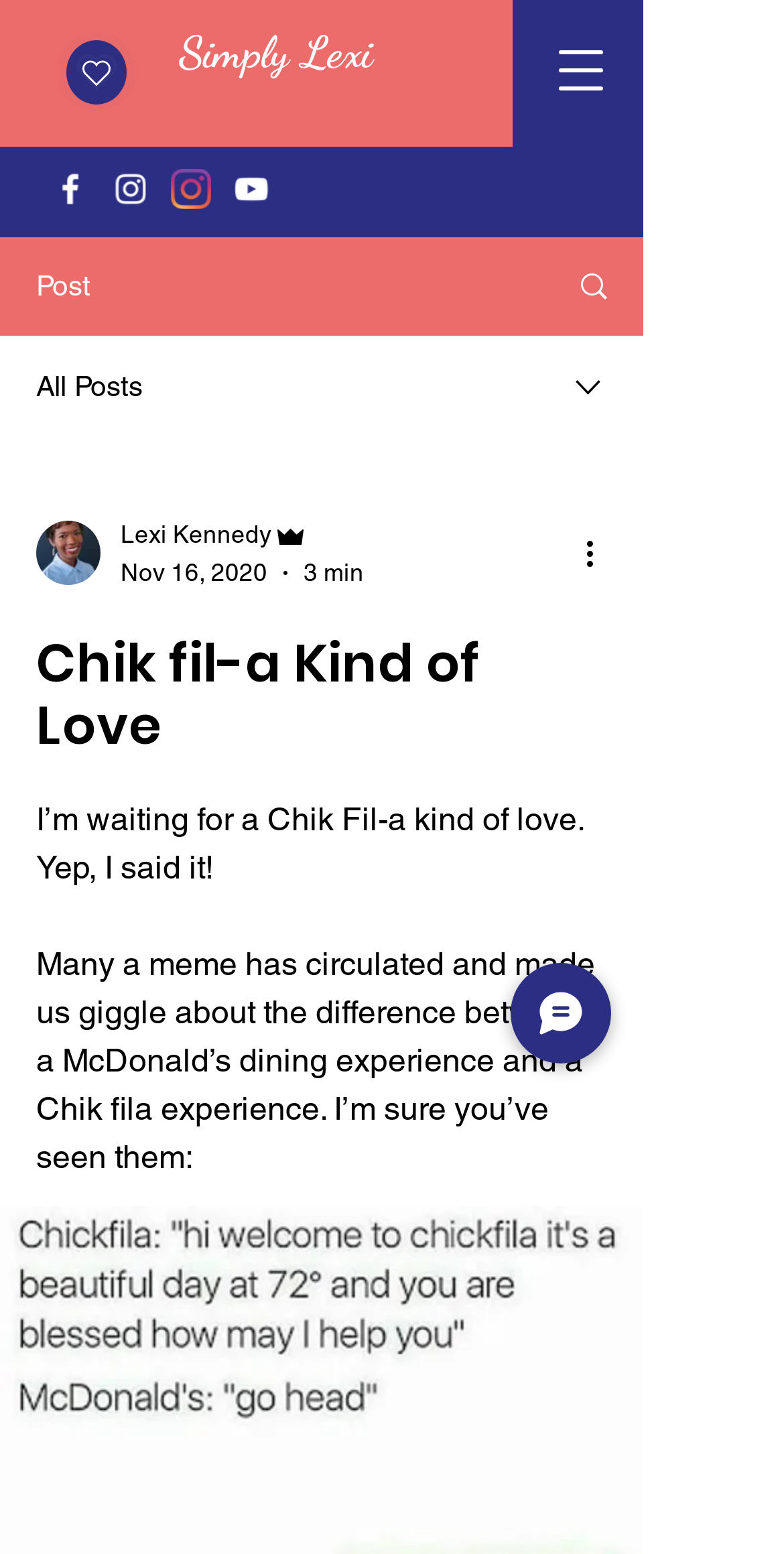Please give the bounding box coordinates of the area that should be clicked to fulfill the following instruction: "Go to Facebook". The coordinates should be in the format of four float numbers from 0 to 1, i.e., [left, top, right, bottom].

[0.064, 0.109, 0.115, 0.135]